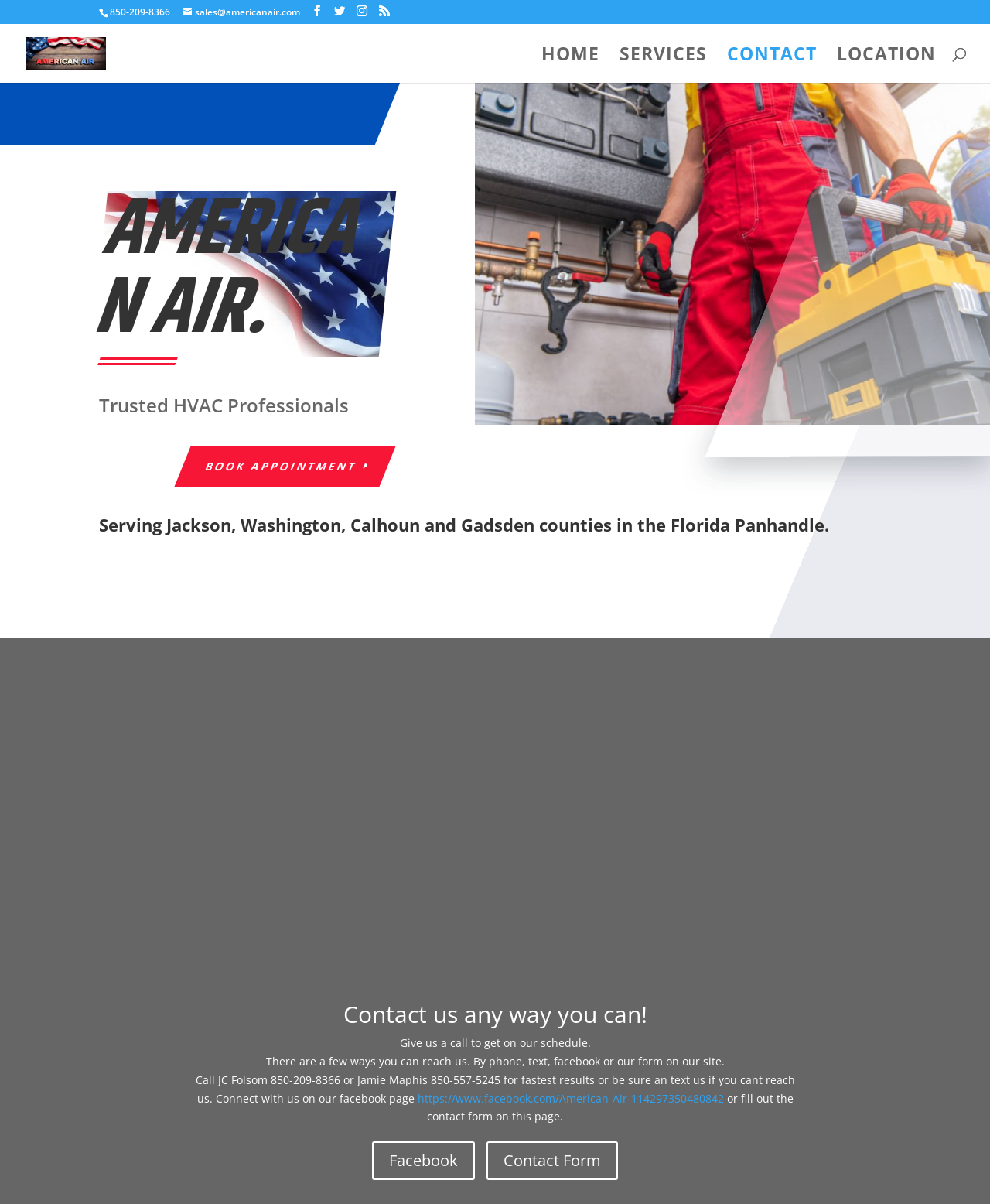Identify the bounding box coordinates of the clickable region necessary to fulfill the following instruction: "Book an appointment". The bounding box coordinates should be four float numbers between 0 and 1, i.e., [left, top, right, bottom].

[0.176, 0.37, 0.4, 0.405]